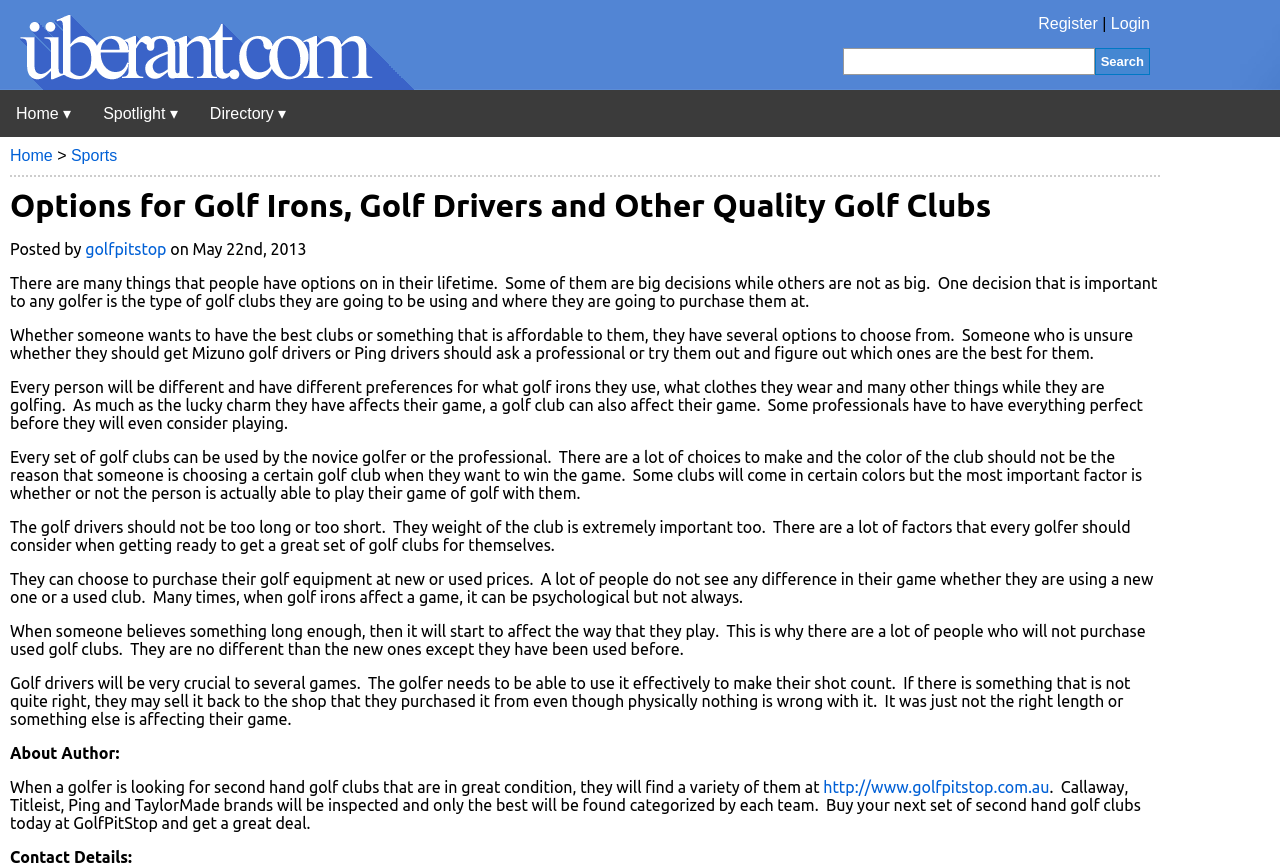What type of golf clubs are mentioned? Refer to the image and provide a one-word or short phrase answer.

Mizuno, Ping, Callaway, Titleist, TaylorMade